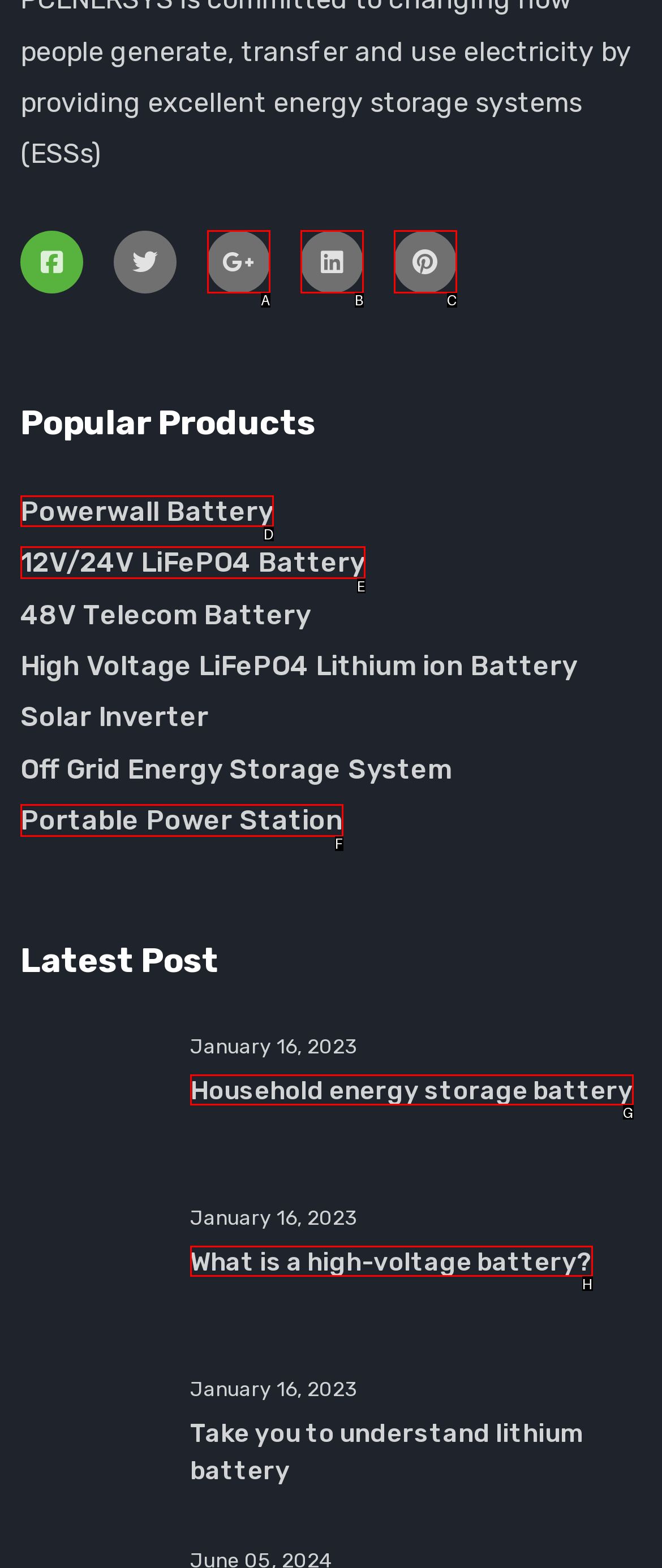Tell me which one HTML element I should click to complete the following task: Click on Powerwall Battery Answer with the option's letter from the given choices directly.

D